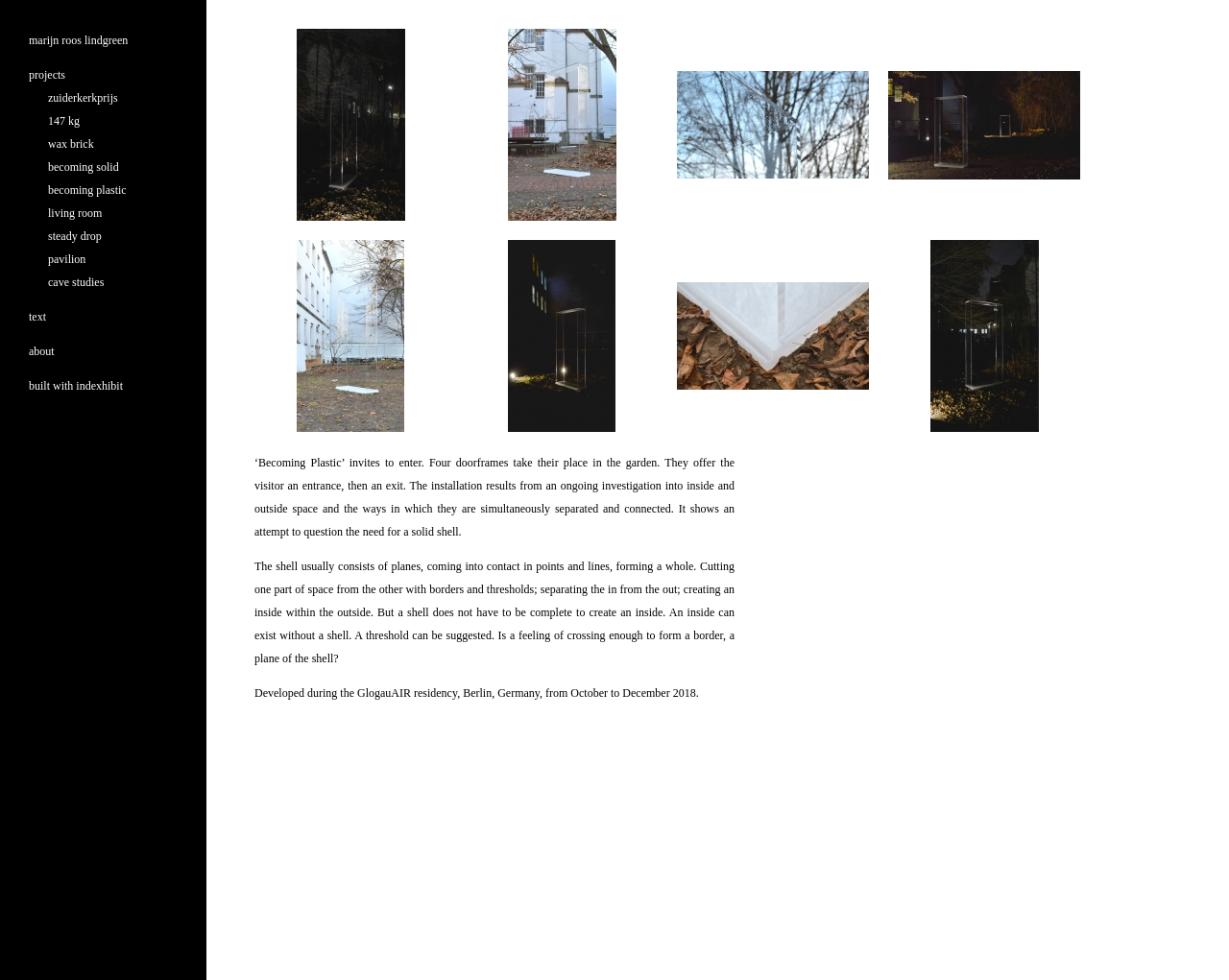Illustrate the webpage's structure and main components comprehensively.

The webpage is a portfolio website for Marijn Roos Lindgreen, an artist or designer. At the top left, there is a header section with the artist's name "marijn roos lindgreen" and a navigation menu with links to "projects", "zuiderkerkprijs", "147 kg", "wax brick", "becoming solid", "becoming plastic", "living room", "steady drop", "pavilion", and "cave studies". 

Below the navigation menu, there is a section with a brief introduction to the artist's work, "Becoming Plastic", which is an installation that explores the relationship between inside and outside space. The text describes how the installation uses four doorframes to create an entrance and exit, questioning the need for a solid shell to define a space.

To the right of the introduction, there is a grid of six images, each with a different photograph. The images are arranged in two rows, with three images on each row. The images appear to be related to the "Becoming Plastic" installation, showing different views of the doorframes and the surrounding environment.

At the bottom left, there is a section with two lines of text, "text" and "about", which may be links to additional information about the artist's work. Below this section, there is a link to "built with indexhibit", which may be a reference to the website's platform or builder.

Overall, the webpage is a simple and clean design, with a focus on showcasing the artist's work and providing a brief introduction to their project, "Becoming Plastic".